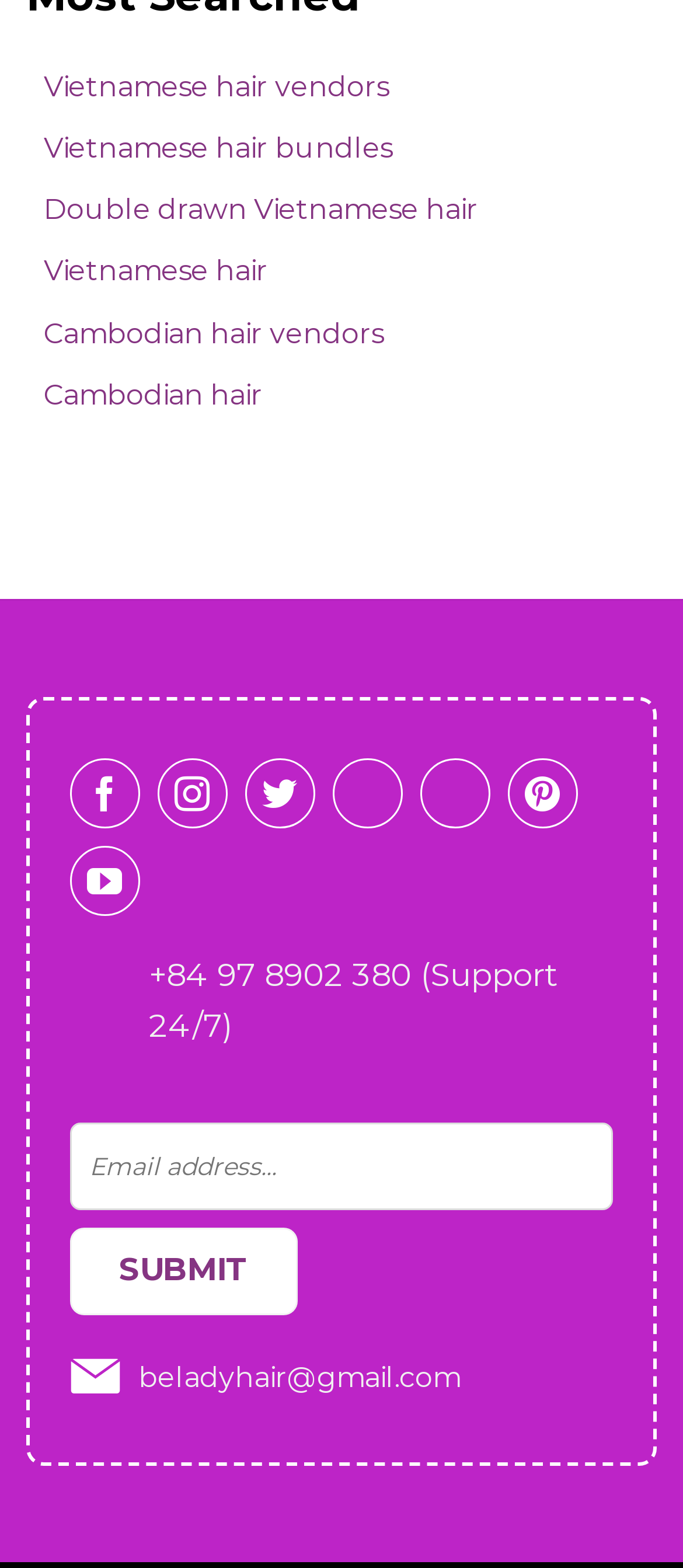Please give a concise answer to this question using a single word or phrase: 
How many input fields are in the contact form?

1